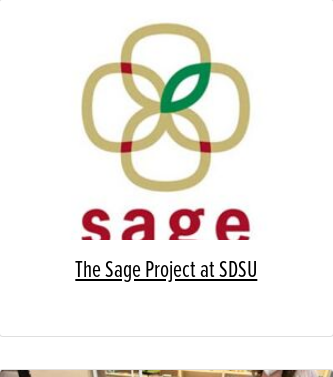What is the goal of the EPIC Model?
Please use the image to deliver a detailed and complete answer.

According to the caption, the EPIC Model aims to enhance quality of life while supporting the United Nations Sustainable Development Goals, which implies that the model's goal is to improve the overall well-being of individuals and communities.